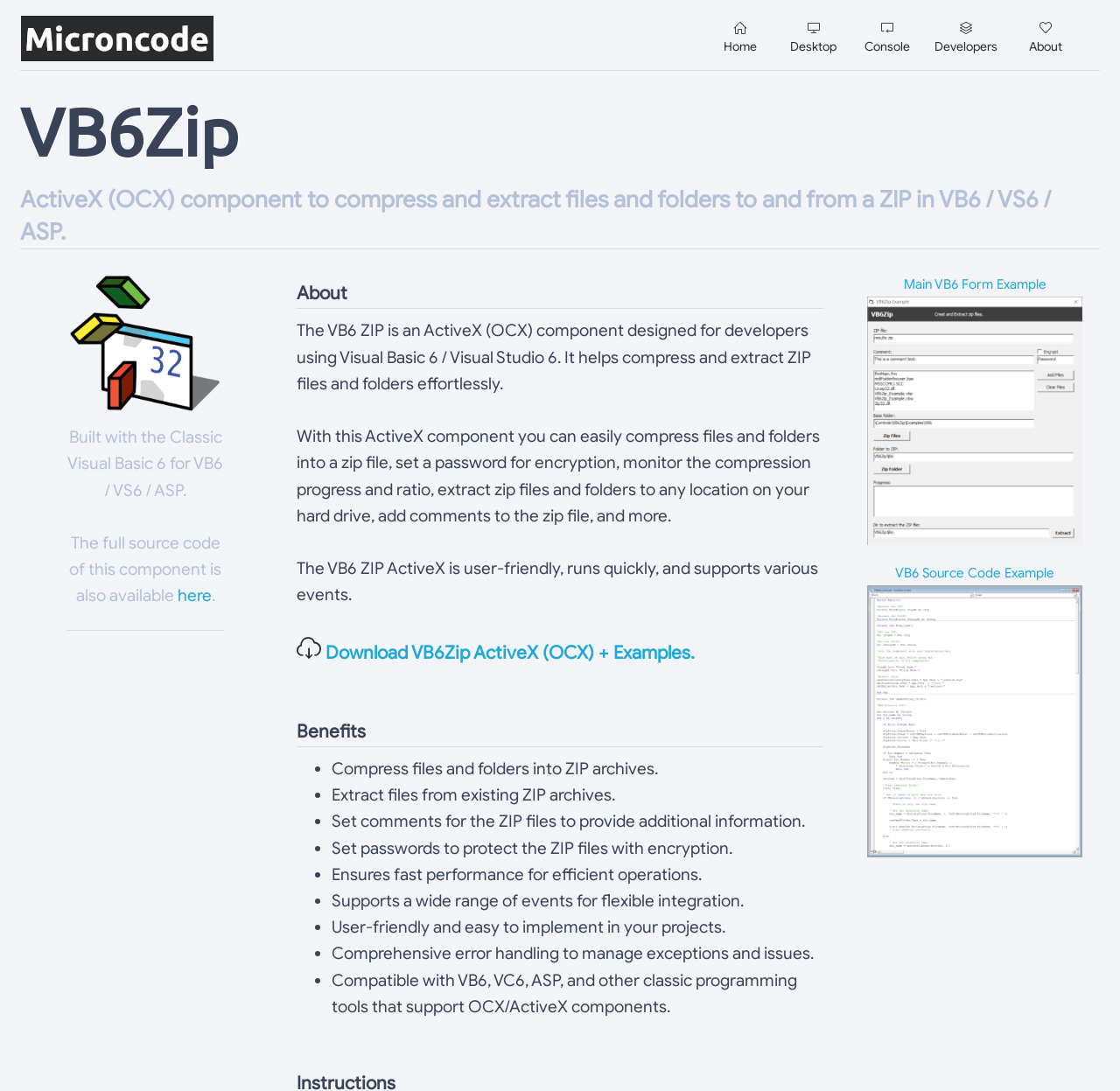Provide the bounding box coordinates for the area that should be clicked to complete the instruction: "Download VB6Zip ActiveX (OCX) + Examples".

[0.291, 0.588, 0.62, 0.609]